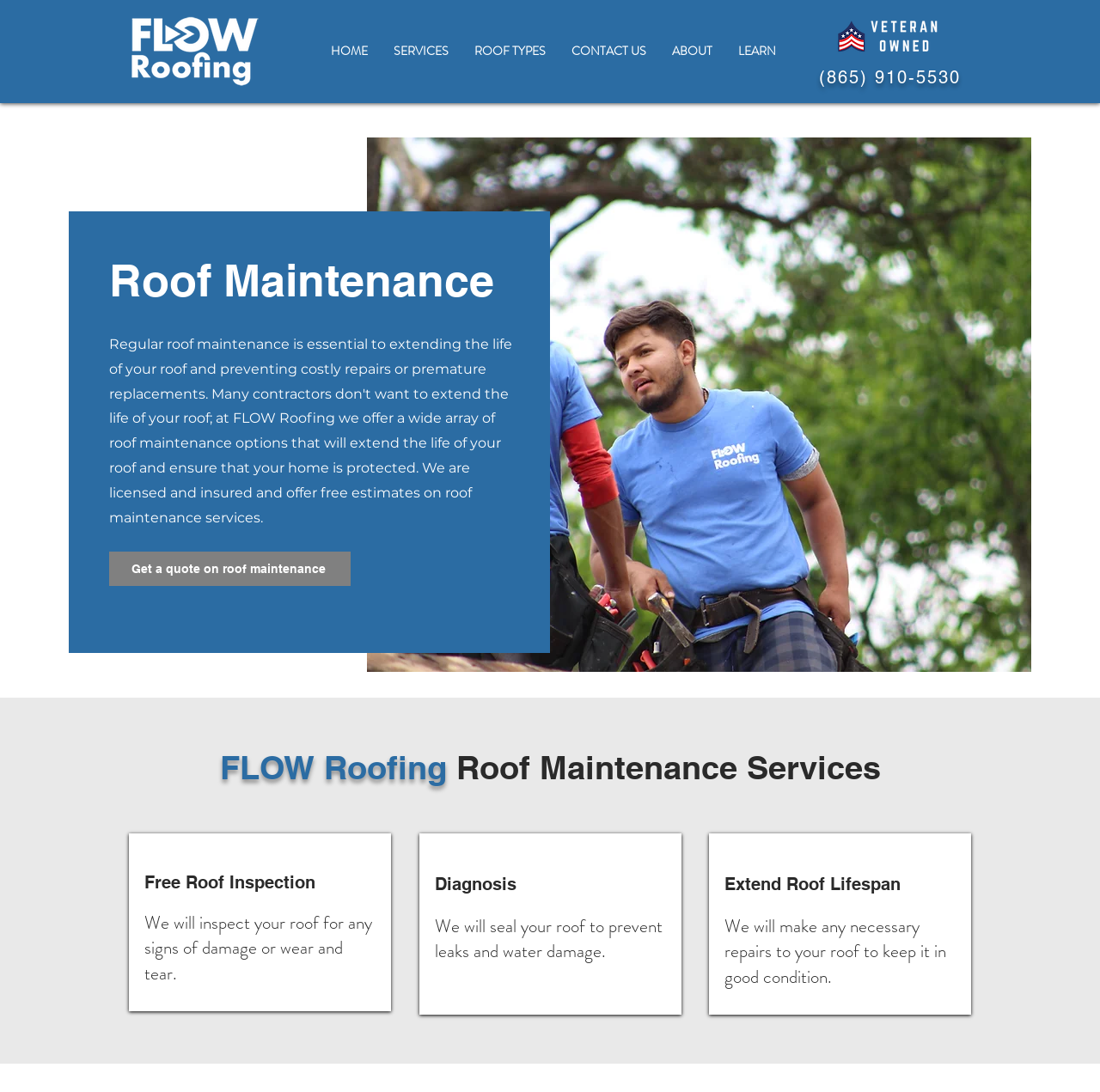Please identify the bounding box coordinates of the region to click in order to complete the task: "Call (865) 910-5530". The coordinates must be four float numbers between 0 and 1, specified as [left, top, right, bottom].

[0.744, 0.061, 0.873, 0.08]